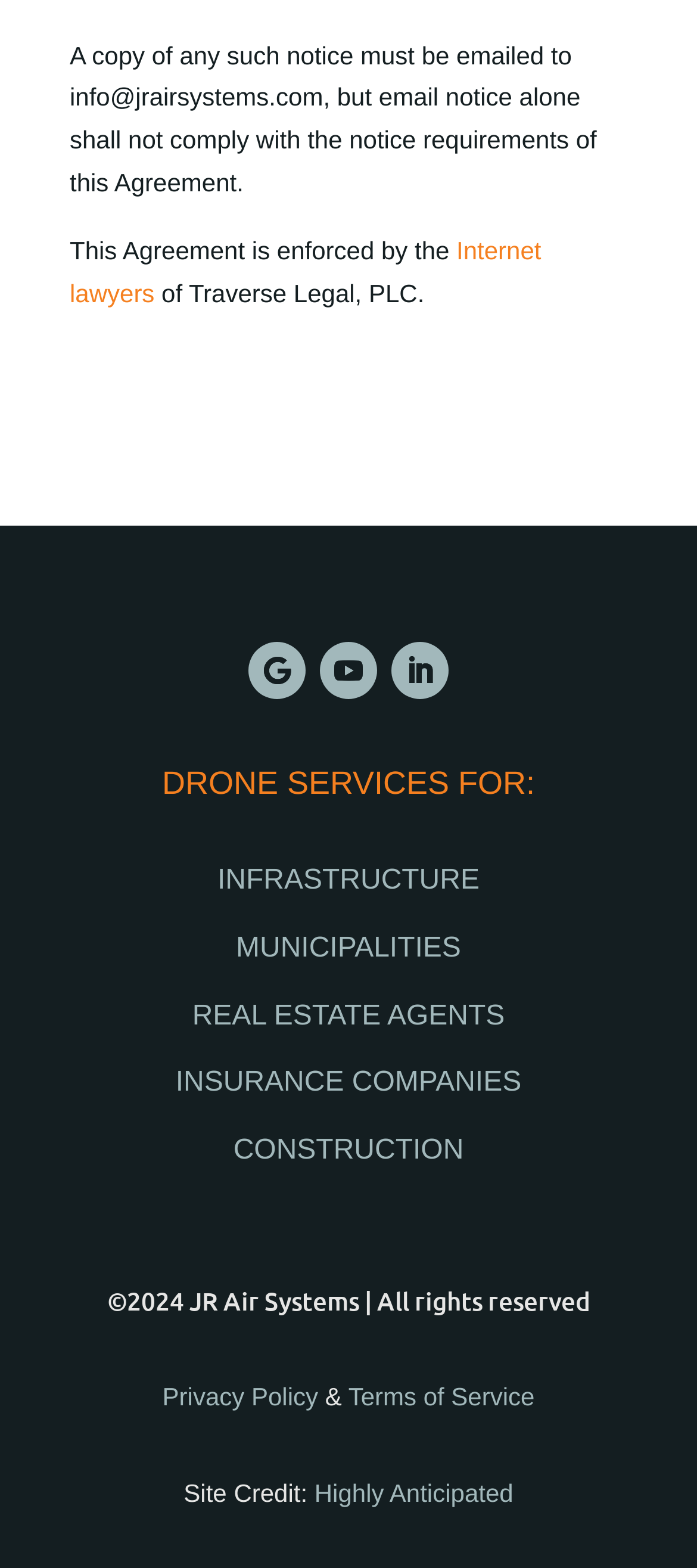Locate the bounding box coordinates of the element to click to perform the following action: 'visit Avalanche'. The coordinates should be given as four float values between 0 and 1, in the form of [left, top, right, bottom].

None